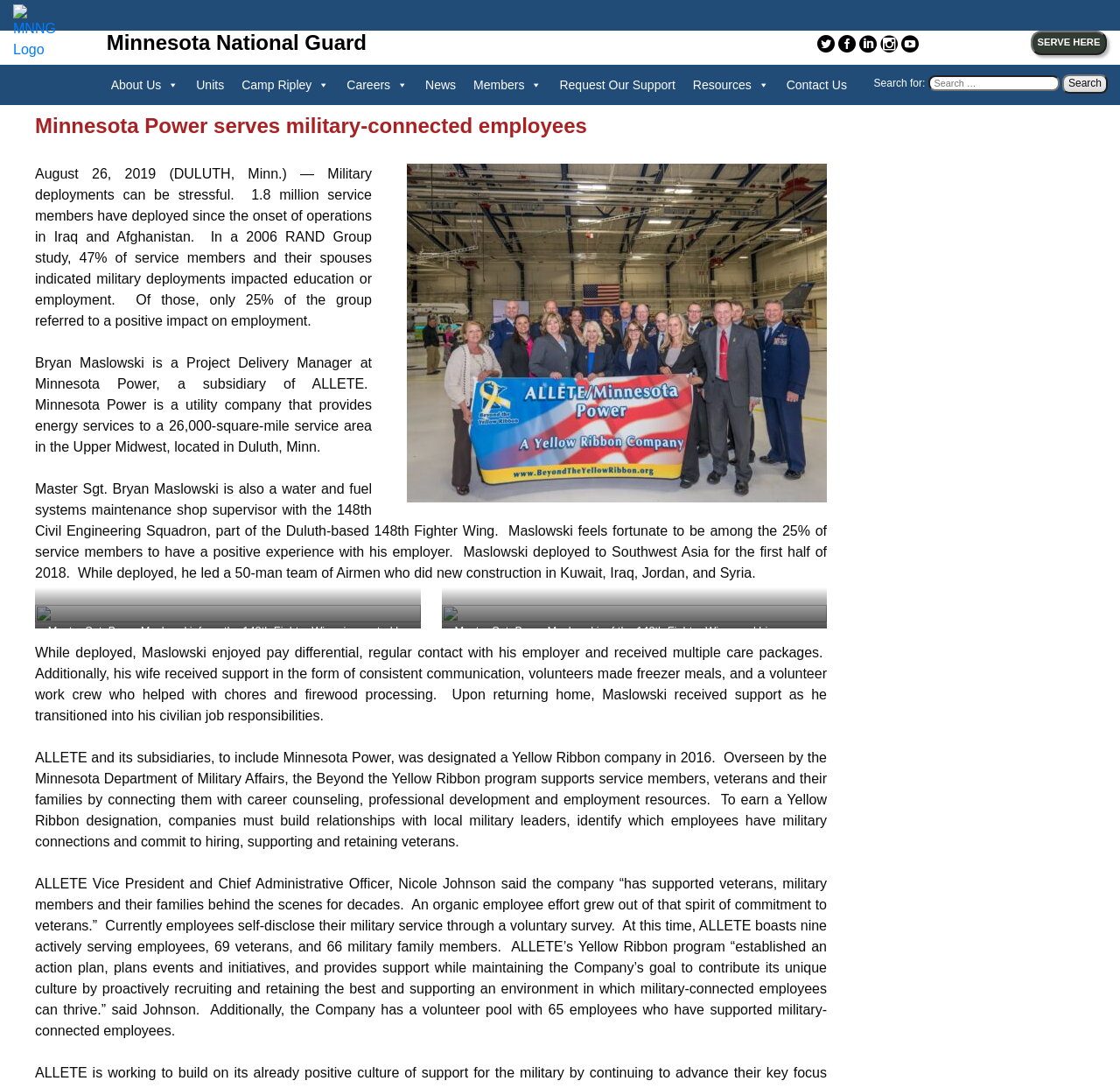Point out the bounding box coordinates of the section to click in order to follow this instruction: "Click the 'This topic has 1 reply' button".

None